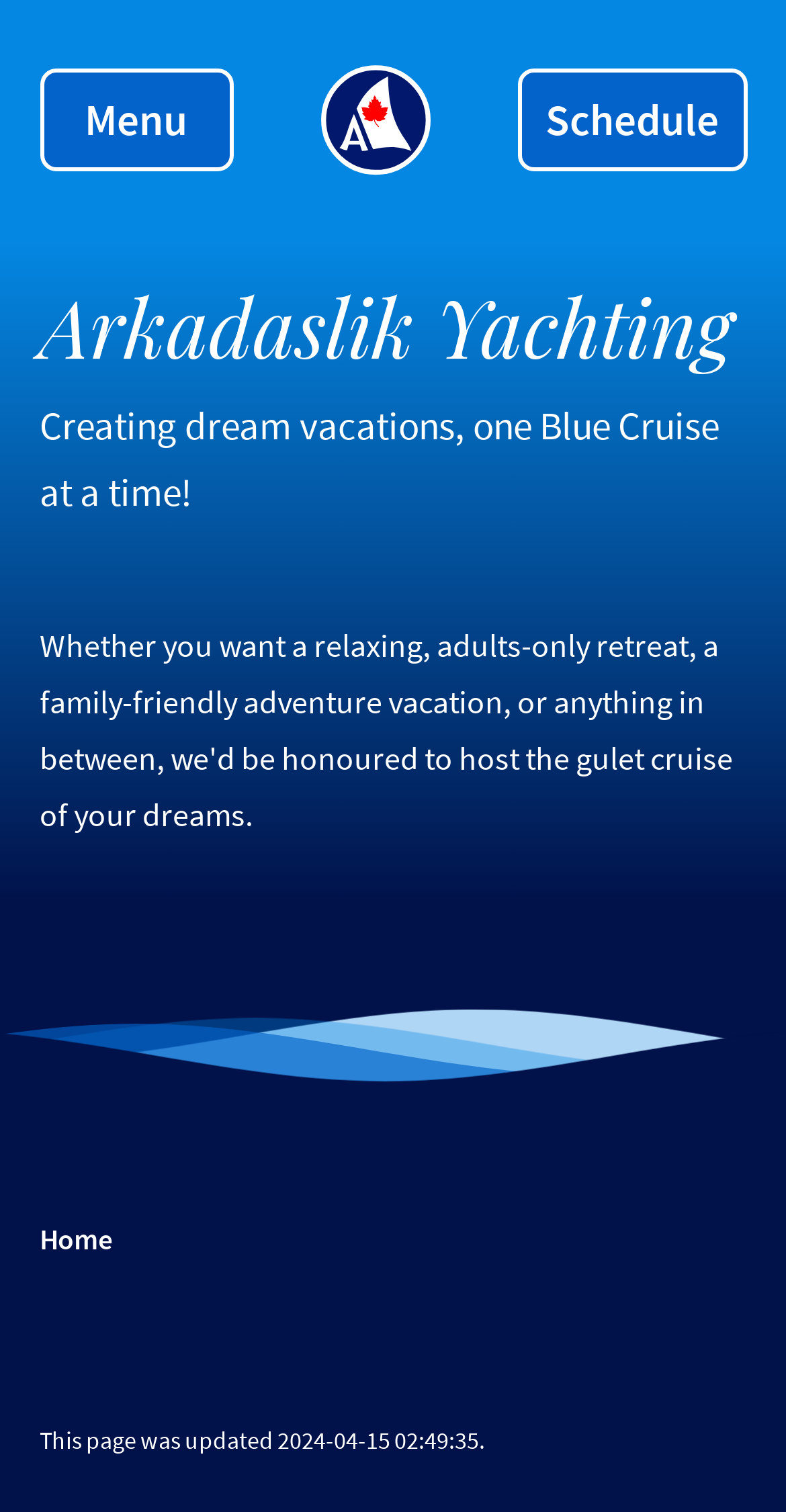What is the purpose of the website?
Please give a detailed and thorough answer to the question, covering all relevant points.

I inferred the purpose of the website by reading the static text 'Creating dream vacations, one Blue Cruise at a time!' which is prominently displayed on the page.